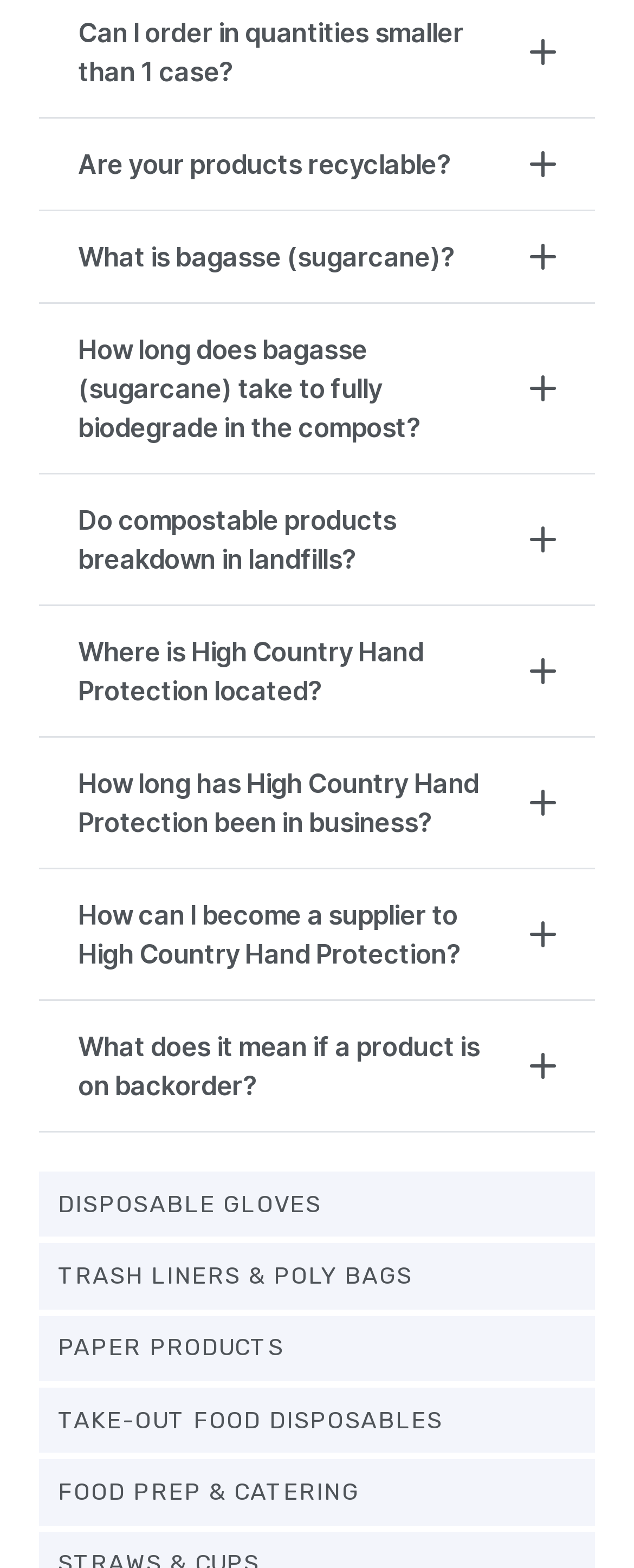Using the description: "community", determine the UI element's bounding box coordinates. Ensure the coordinates are in the format of four float numbers between 0 and 1, i.e., [left, top, right, bottom].

None